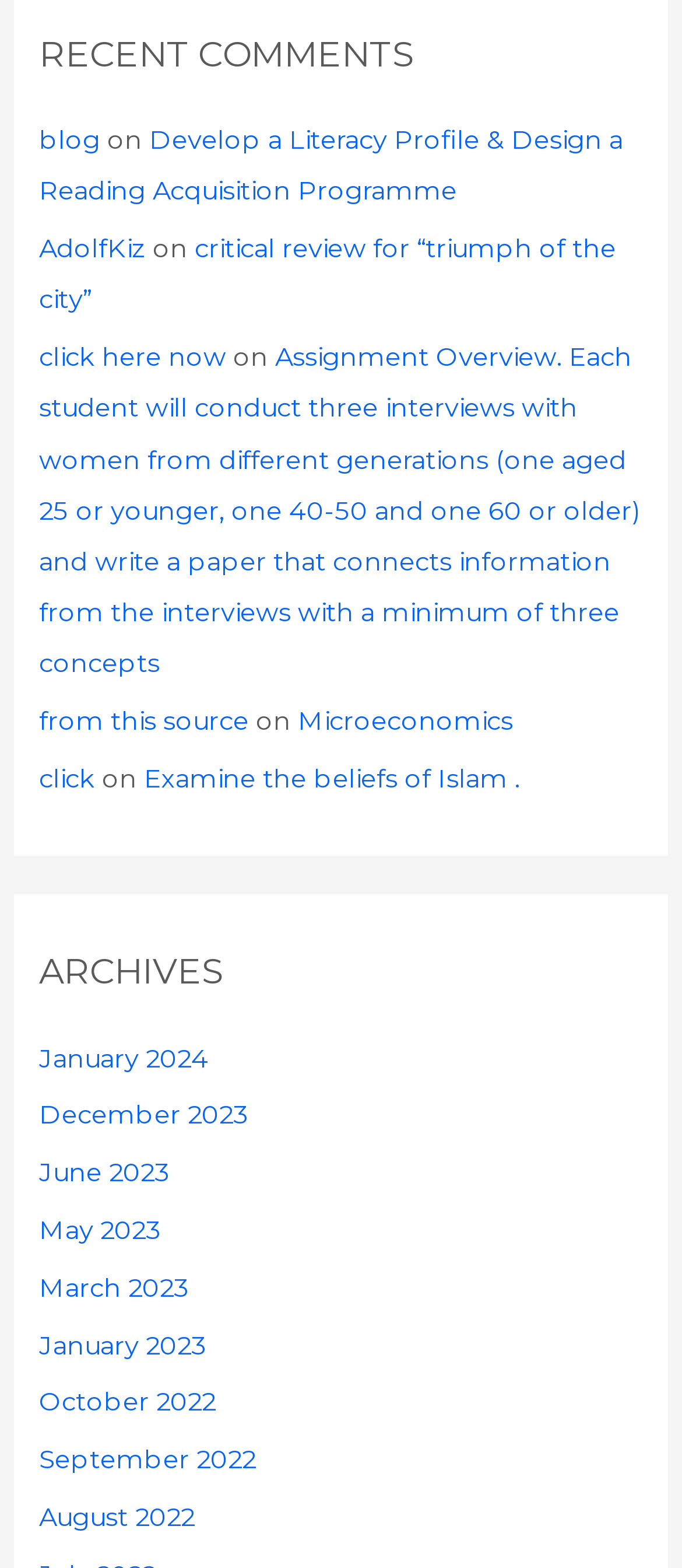Determine the bounding box coordinates of the UI element described below. Use the format (top-left x, top-left y, bottom-right x, bottom-right y) with floating point numbers between 0 and 1: Microeconomics

[0.437, 0.45, 0.752, 0.47]